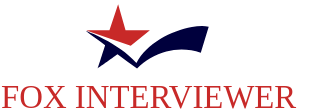What is the color of the stylized star?
Based on the image, give a one-word or short phrase answer.

Red and blue